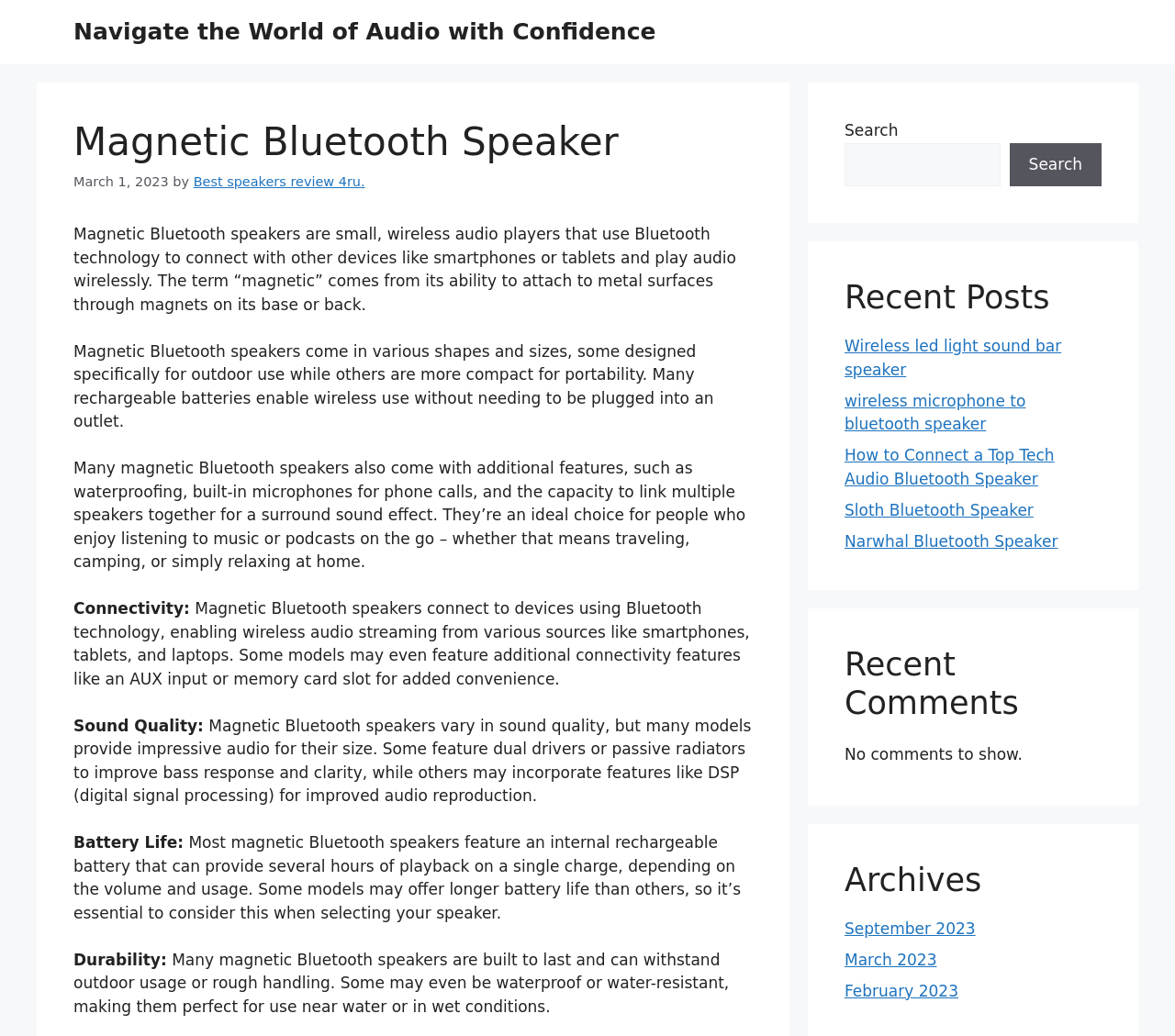What determines the battery life of a magnetic Bluetooth speaker?
Utilize the image to construct a detailed and well-explained answer.

According to the webpage, the battery life of a magnetic Bluetooth speaker depends on the volume and usage. This means that the speaker's battery life will vary depending on how loudly it is playing and how frequently it is used.